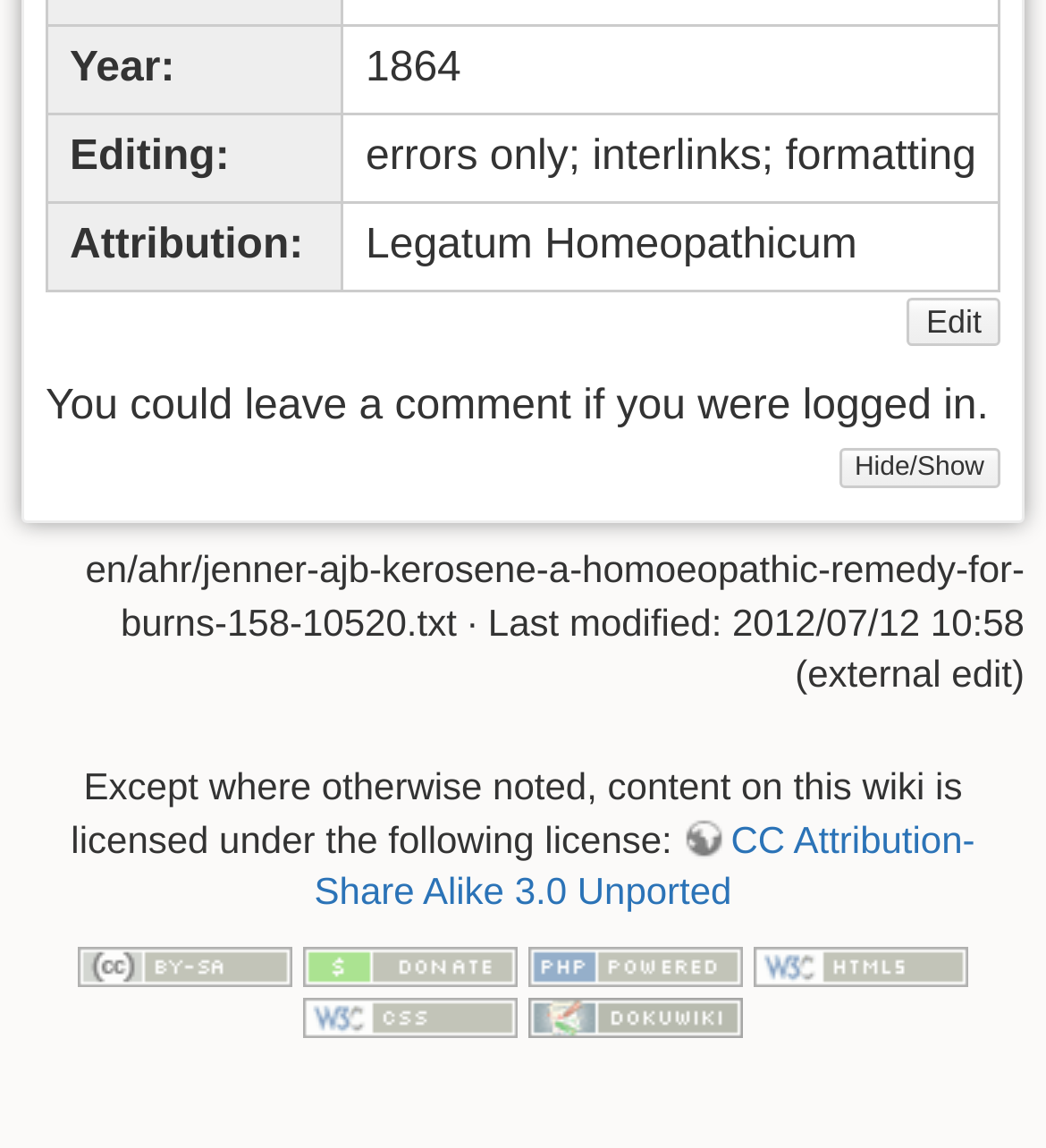What is the year mentioned in the first row?
Please provide a full and detailed response to the question.

The first row in the table has a rowheader 'Year:' and a gridcell with the value '1864', so the year mentioned is 1864.